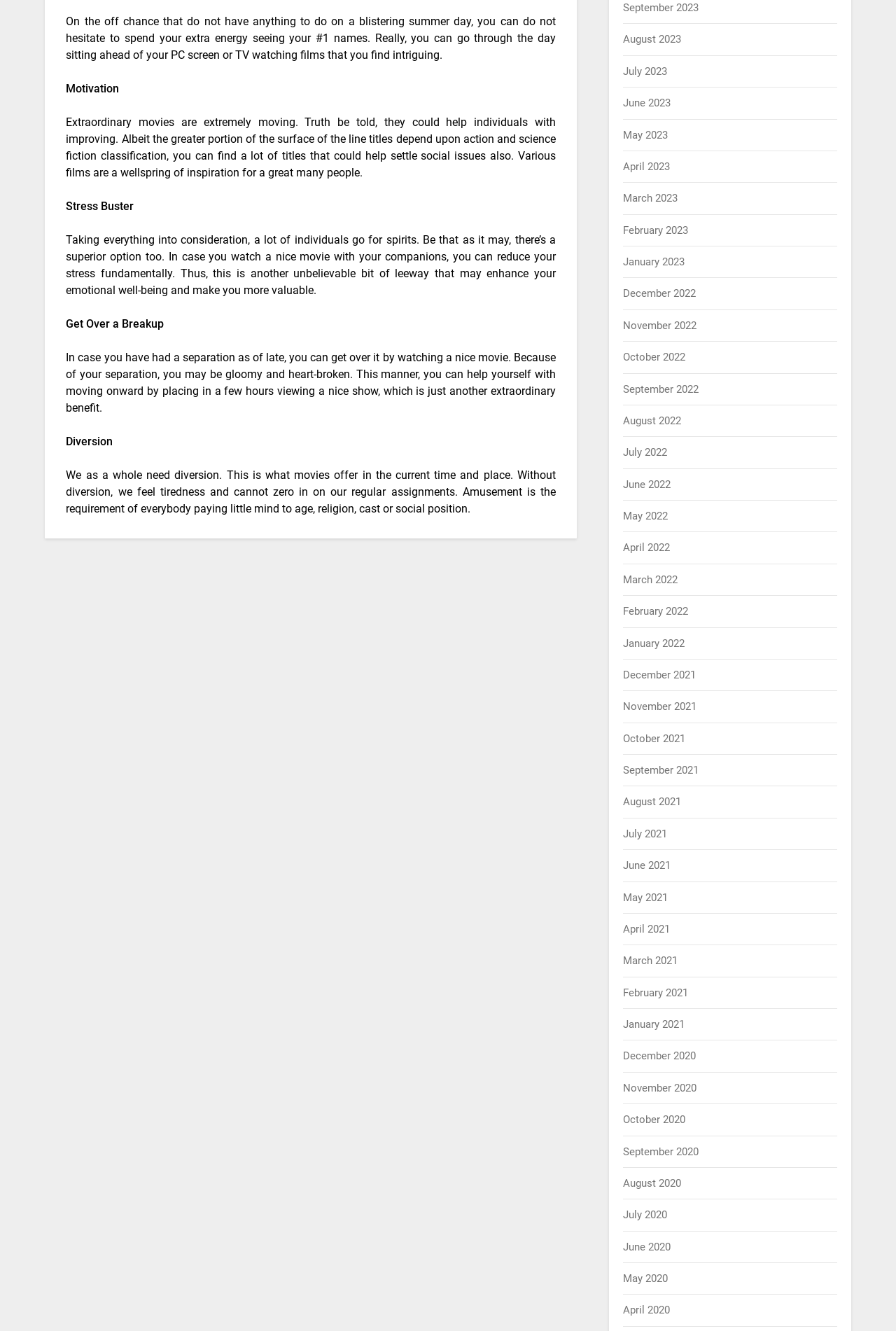Please provide the bounding box coordinates for the element that needs to be clicked to perform the instruction: "Click on August 2023". The coordinates must consist of four float numbers between 0 and 1, formatted as [left, top, right, bottom].

[0.696, 0.025, 0.76, 0.034]